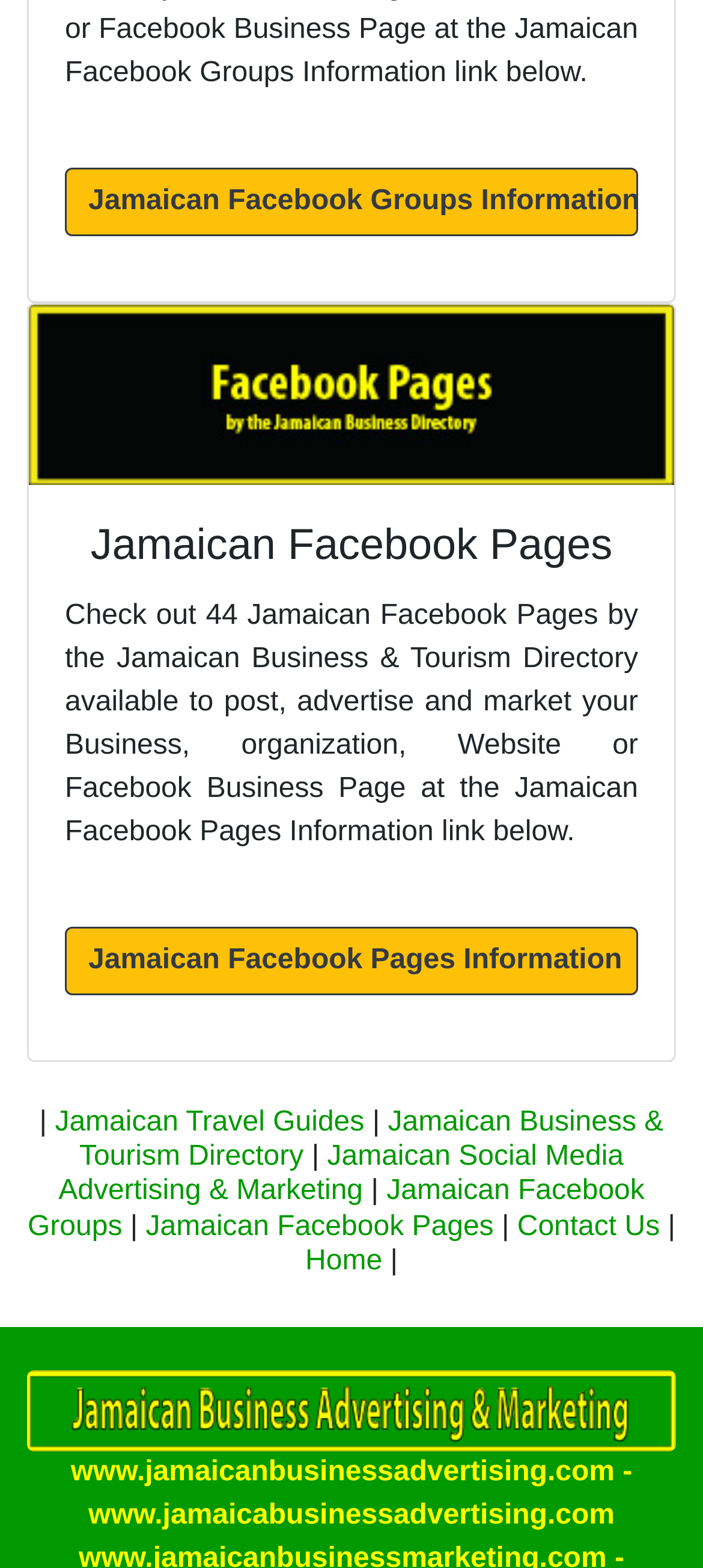Identify the bounding box coordinates of the section to be clicked to complete the task described by the following instruction: "Visit Jamaican Travel Guides". The coordinates should be four float numbers between 0 and 1, formatted as [left, top, right, bottom].

[0.078, 0.706, 0.518, 0.726]